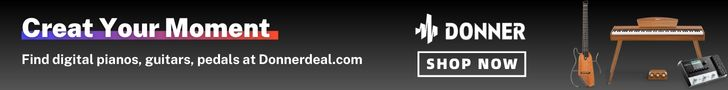Respond to the following question with a brief word or phrase:
What is the phrase featured prominently on the banner?

Creat Your Moment